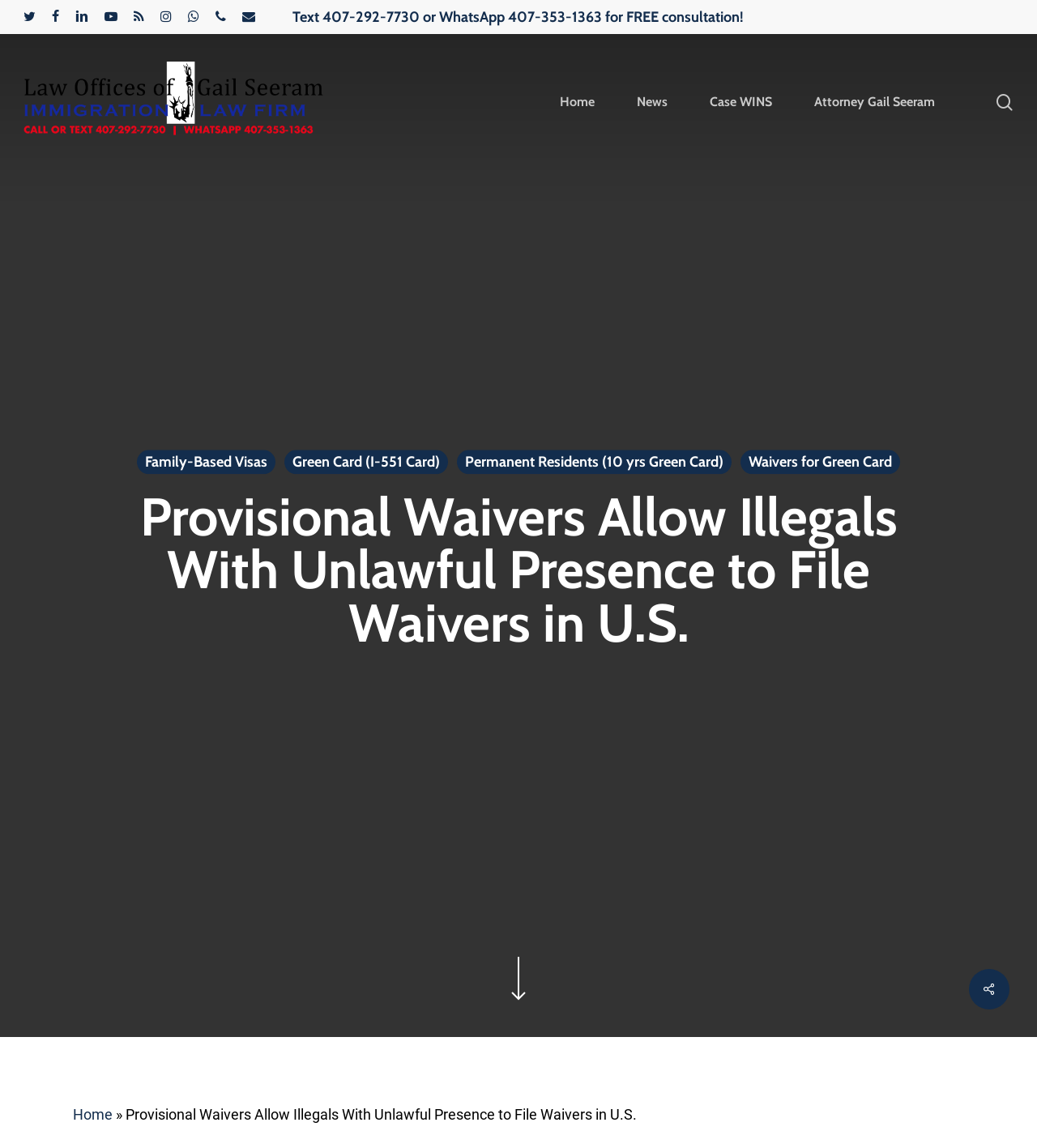Summarize the contents and layout of the webpage in detail.

This webpage is about the Law Offices of Gail Seeram, an immigration lawyer. At the top left corner, there are social media links, including Twitter, Facebook, LinkedIn, YouTube, RSS, Instagram, and WhatsApp, as well as a phone number and email link. Next to these links, there is a call-to-action text encouraging visitors to text or WhatsApp for a free consultation.

Below the social media links, there is a search bar with a textbox and a "Hit enter to search or ESC to close" instruction. On the right side of the search bar, there is a "Close Search" link.

The law office's logo is displayed prominently, with the text "The Law Offices of Gail Seeram" written next to it. Below the logo, there are navigation links to "Home", "News", "Case WINS", "Attorney Gail Seeram", and a search link.

The main content of the webpage is divided into sections. The first section has a heading that reads "Provisional Waivers Allow Illegals With Unlawful Presence to File Waivers in U.S." Below the heading, there are links to various immigration-related topics, including "Family-Based Visas", "Green Card (I-551 Card)", "Permanent Residents (10 yrs Green Card)", and "Waivers for Green Card".

At the bottom of the page, there is a footer section with a link to "Home" and a breadcrumb trail showing the current page's location. There is also a small icon and a "»" symbol next to the breadcrumb trail.